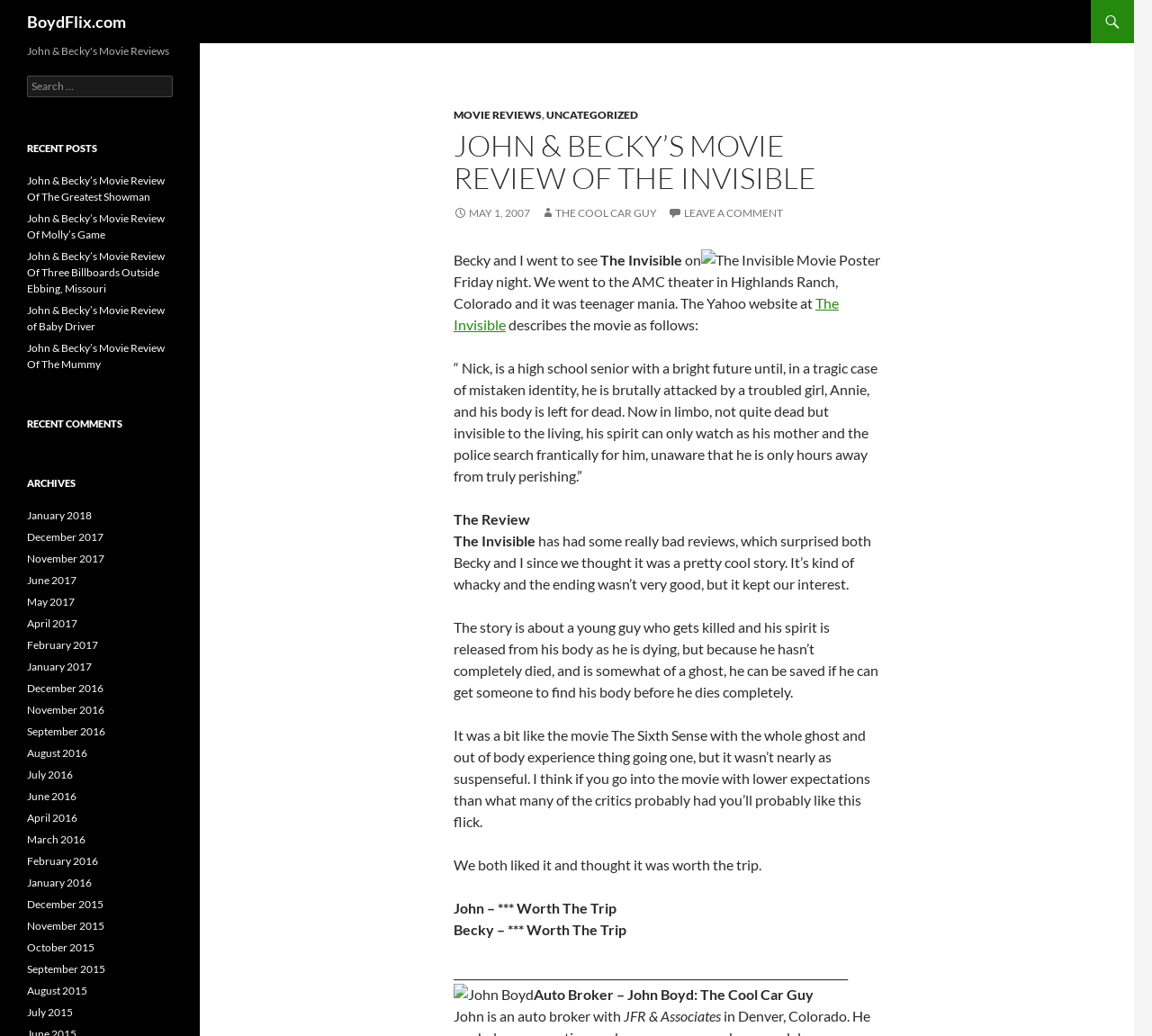Identify the bounding box coordinates for the UI element described by the following text: "The Cool Car Guy". Provide the coordinates as four float numbers between 0 and 1, in the format [left, top, right, bottom].

[0.47, 0.199, 0.57, 0.212]